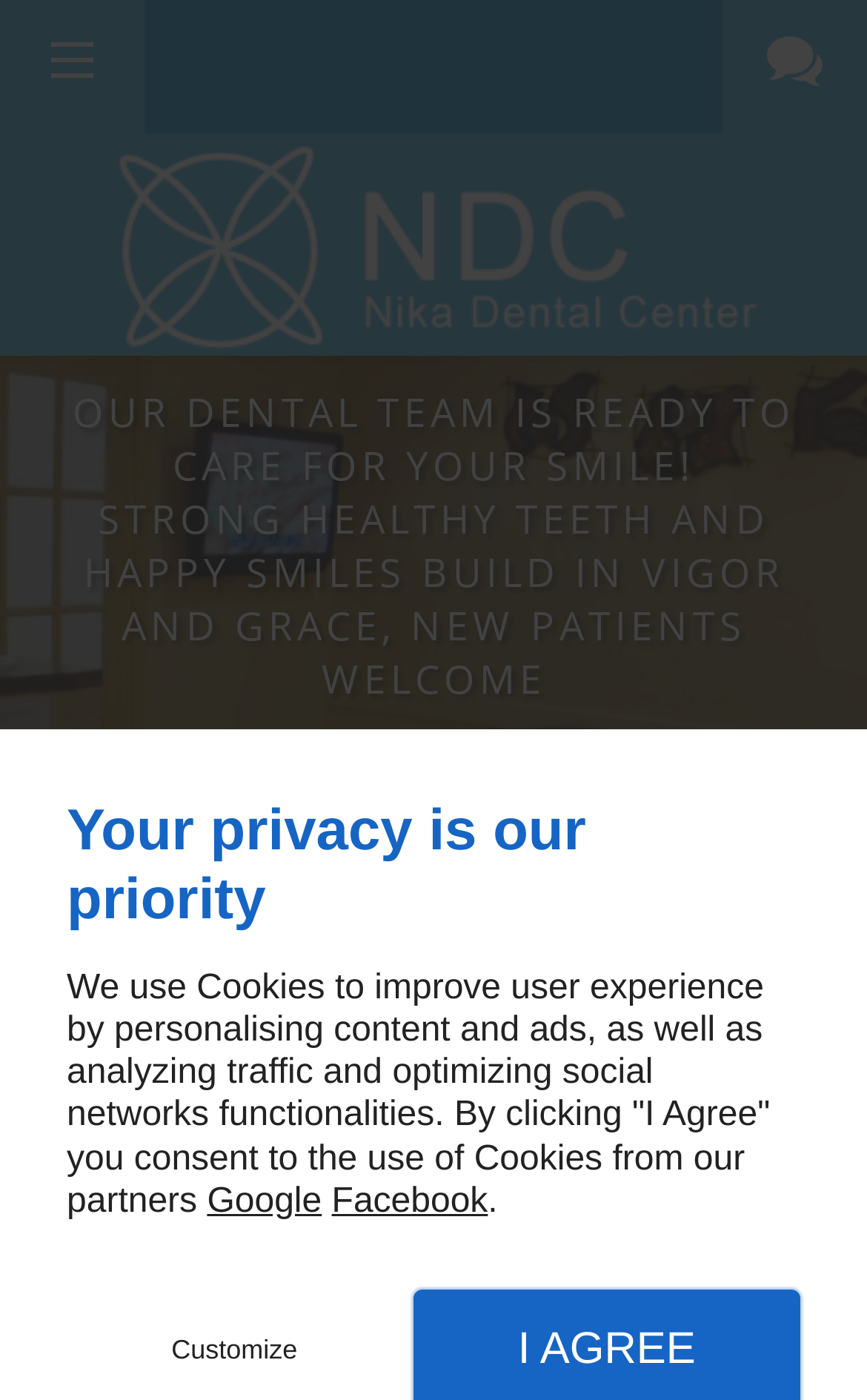Answer with a single word or phrase: 
What is the address of the dental center?

325-5 FAIRVIEW MALL DR, NORTH YORK, M2J 2Z1